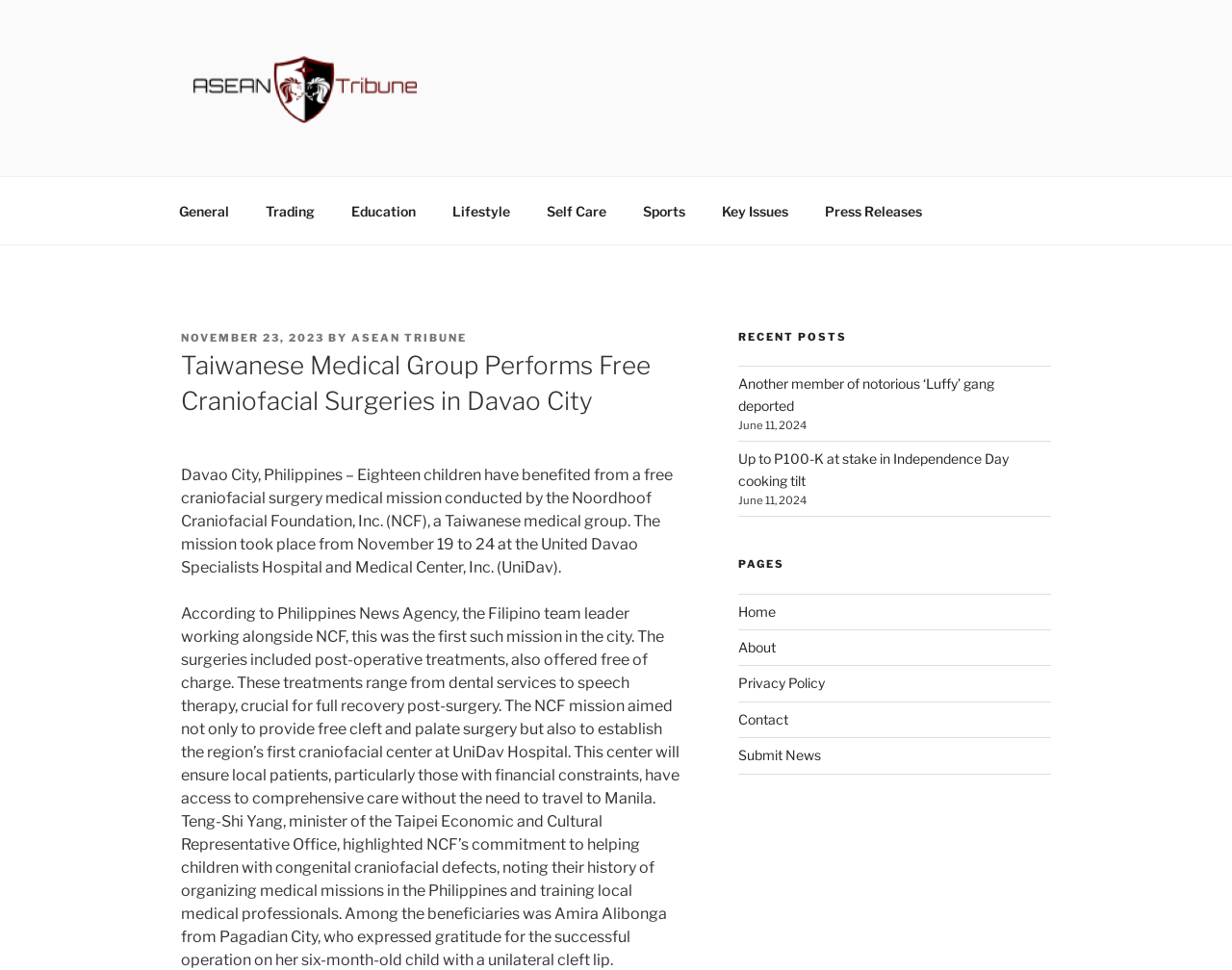From the element description Home, predict the bounding box coordinates of the UI element. The coordinates must be specified in the format (top-left x, top-left y, bottom-right x, bottom-right y) and should be within the 0 to 1 range.

[0.599, 0.622, 0.629, 0.639]